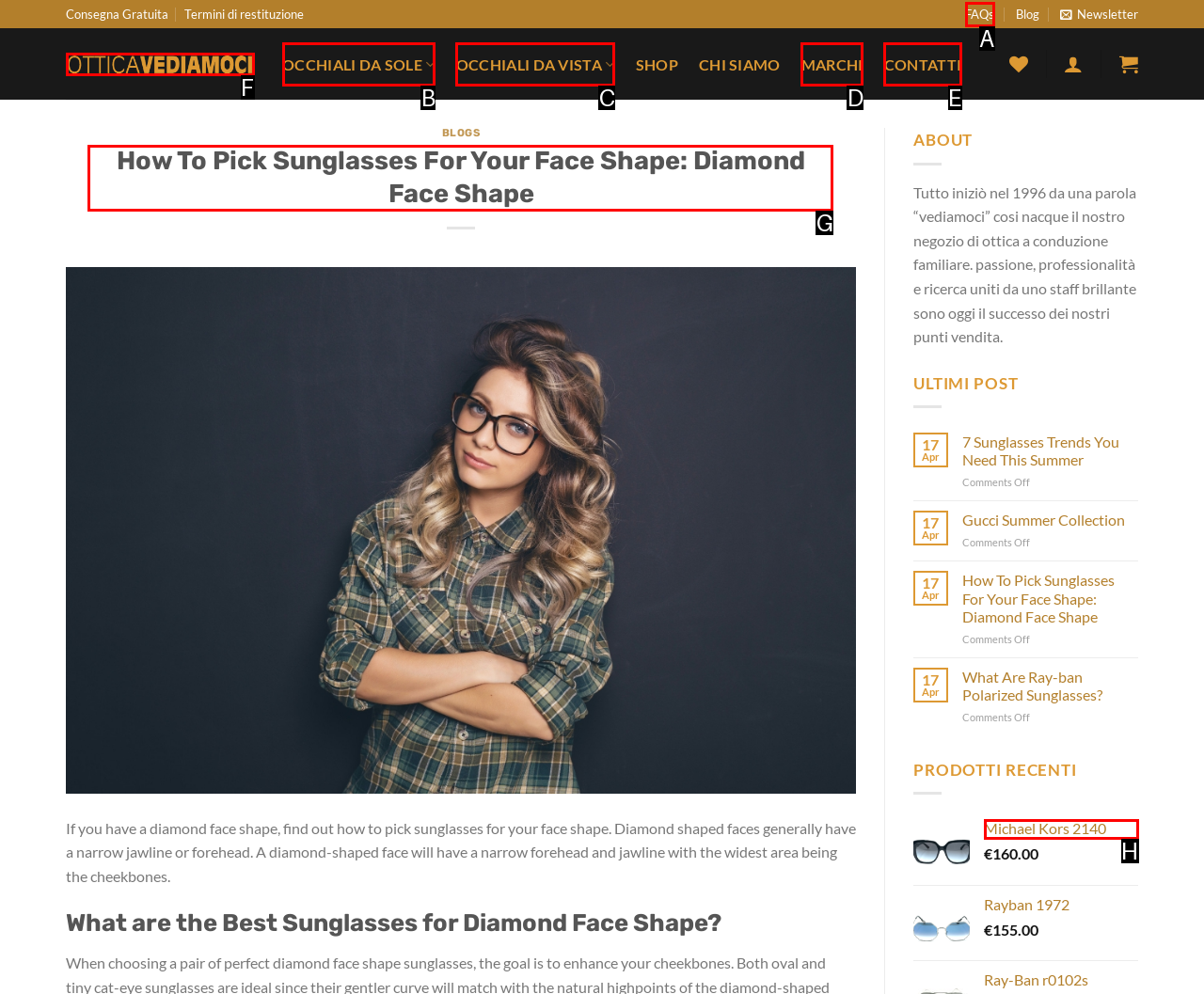Determine which HTML element should be clicked for this task: Read about How To Pick Sunglasses For Your Face Shape: Diamond Face Shape
Provide the option's letter from the available choices.

G